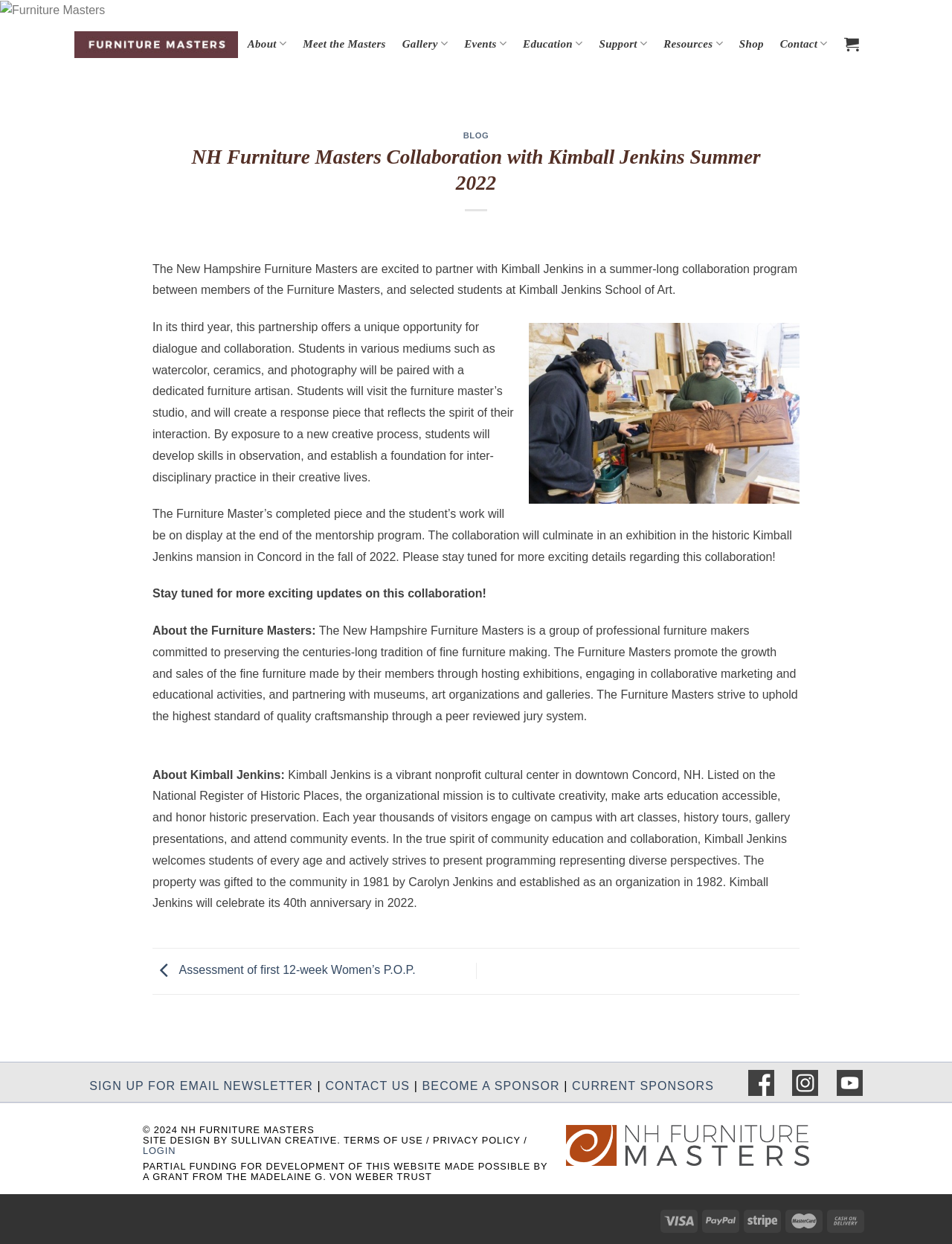Where will the exhibition of the collaboration take place?
Provide an in-depth and detailed answer to the question.

The question asks about the location of the exhibition of the collaboration. By reading the text on the webpage, we can see that the collaboration will culminate in an exhibition in the historic Kimball Jenkins mansion in Concord in the fall of 2022.